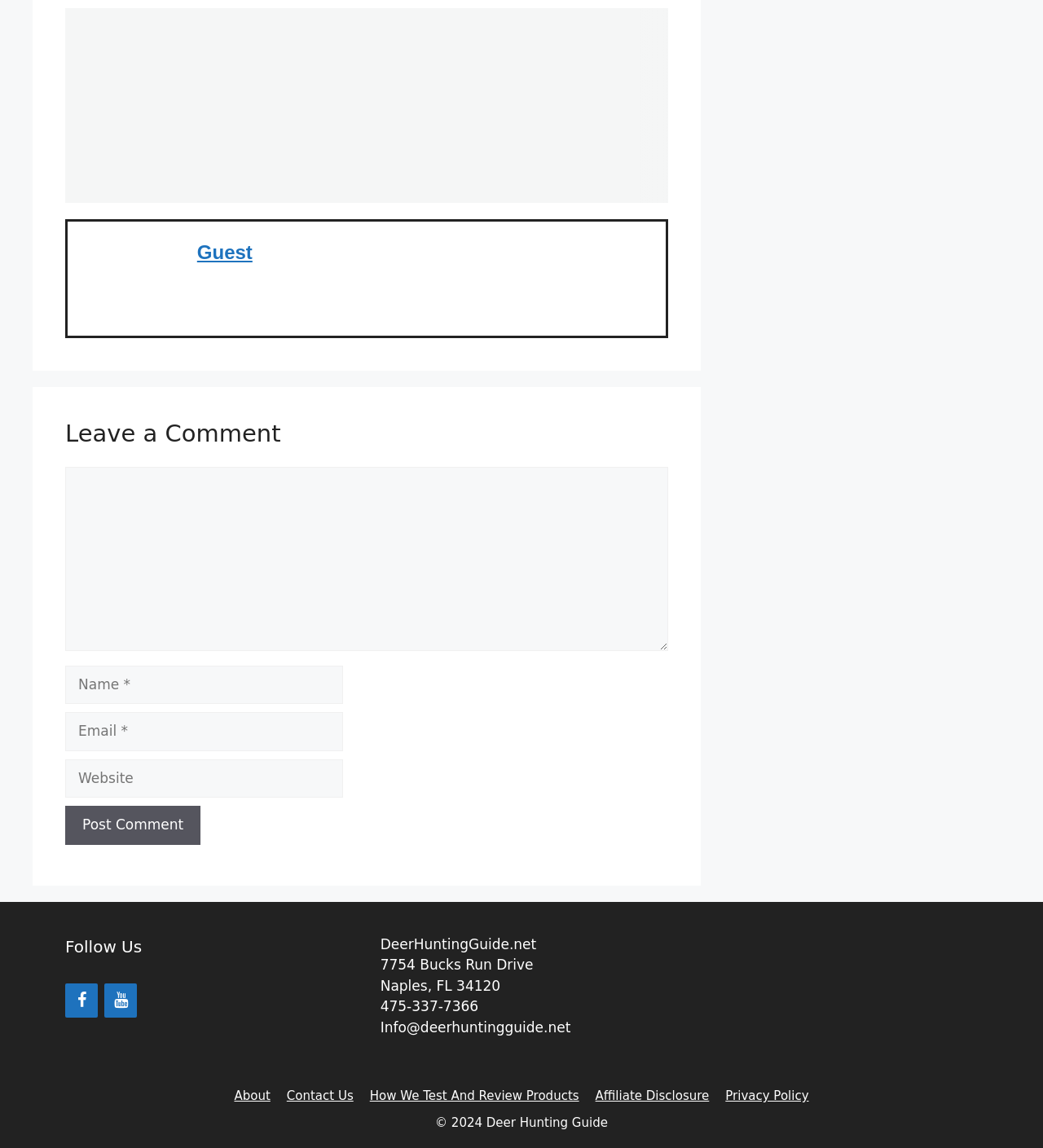Based on the element description parent_node: Comment name="comment", identify the bounding box of the UI element in the given webpage screenshot. The coordinates should be in the format (top-left x, top-left y, bottom-right x, bottom-right y) and must be between 0 and 1.

[0.062, 0.407, 0.641, 0.567]